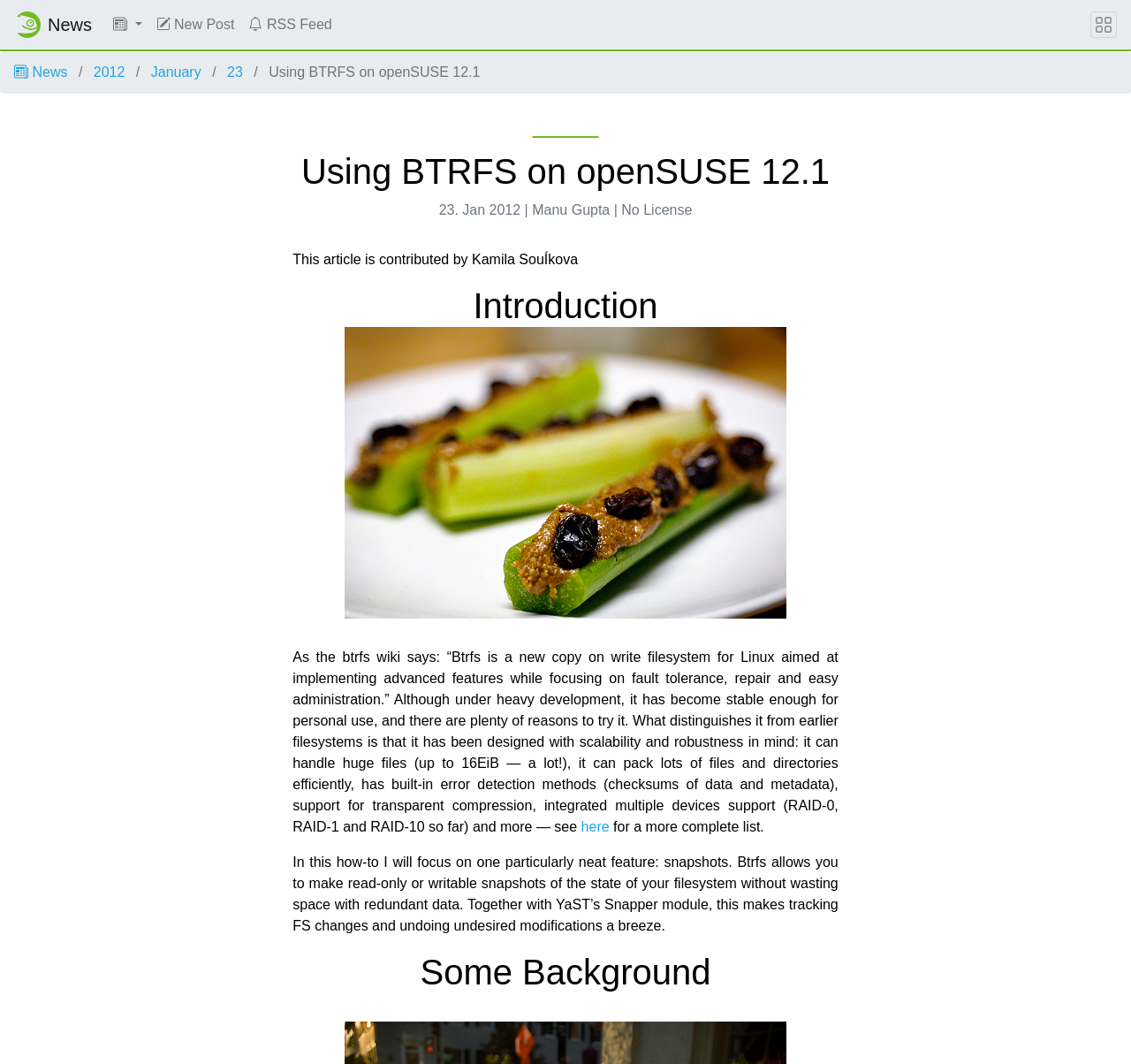What is the purpose of YaST's Snapper module?
Please give a well-detailed answer to the question.

The article mentions that together with YaST's Snapper module, BTRFS's snapshot feature makes tracking FS changes and undoing undesired modifications a breeze.